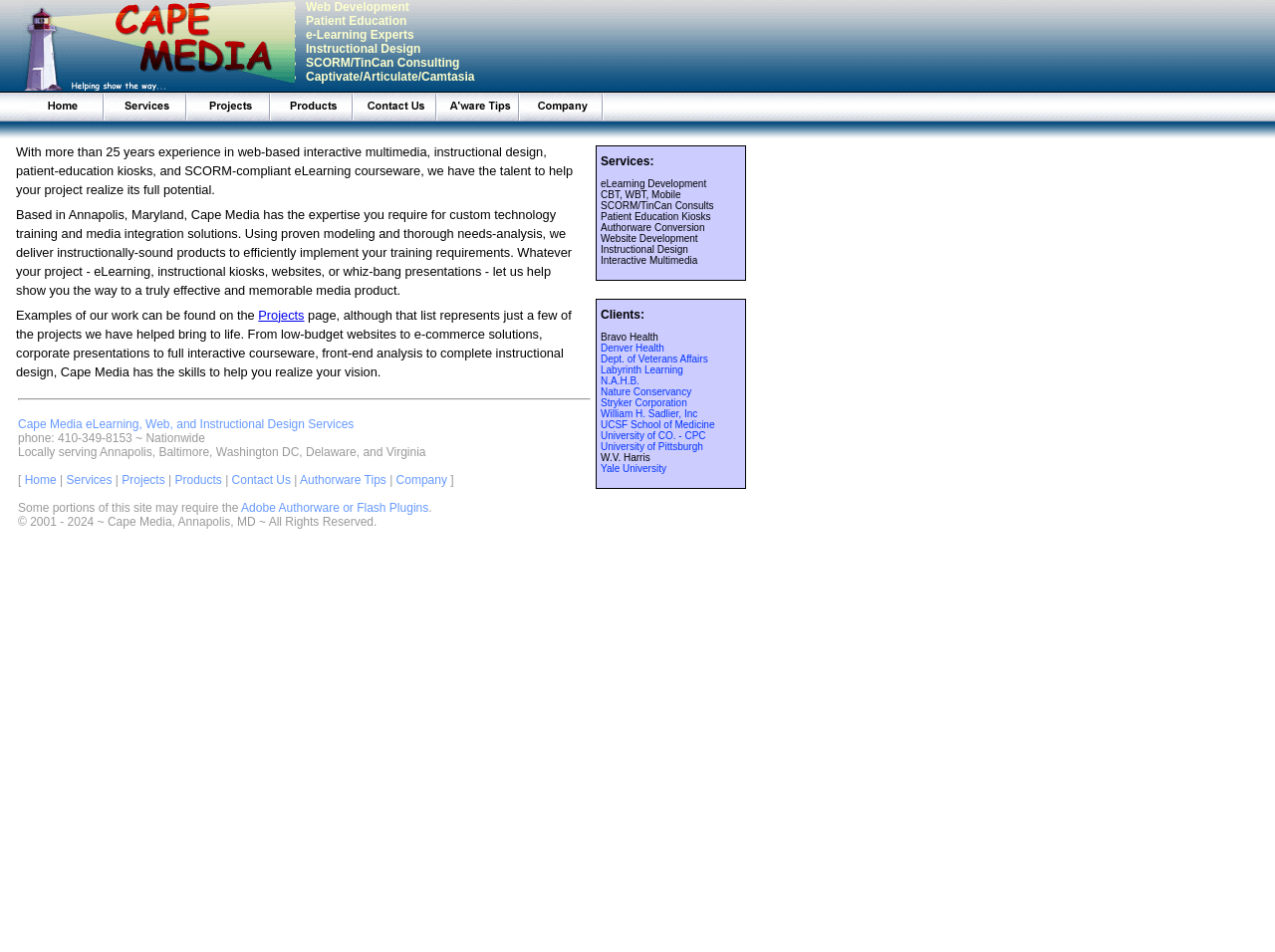Determine the bounding box for the described HTML element: "Products". Ensure the coordinates are four float numbers between 0 and 1 in the format [left, top, right, bottom].

[0.137, 0.497, 0.174, 0.512]